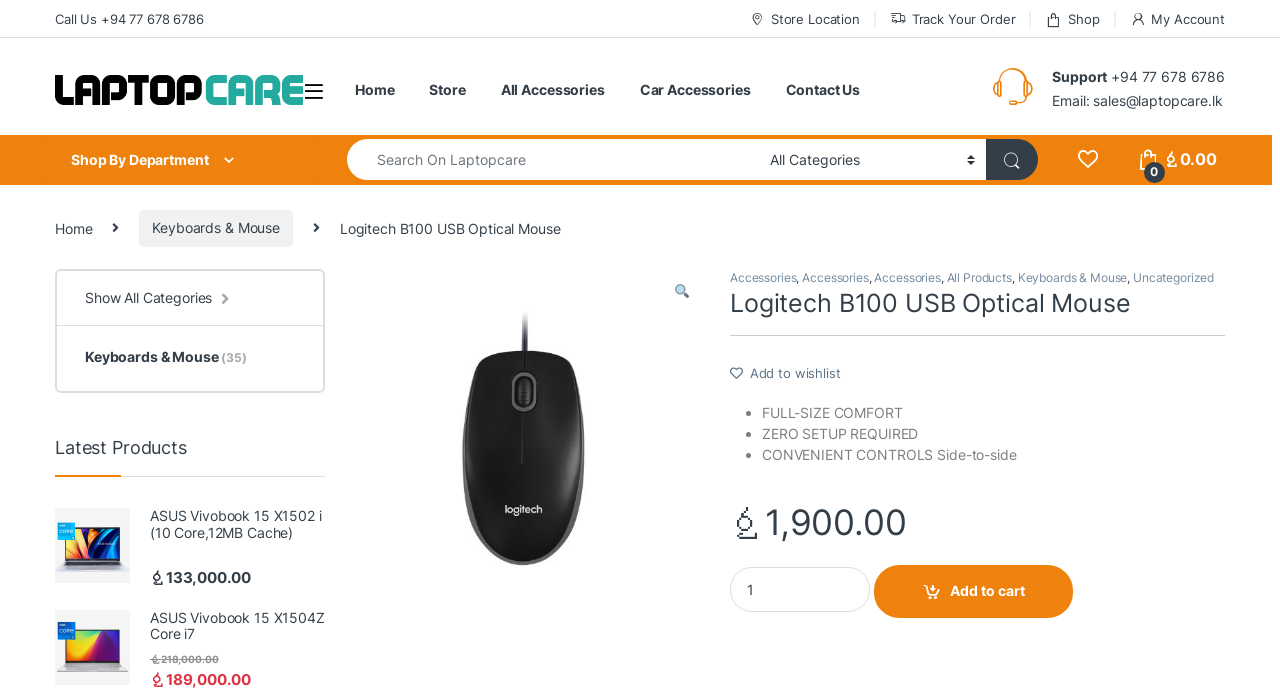Using the provided description Keyboards & Mouse (35), find the bounding box coordinates for the UI element. Provide the coordinates in (top-left x, top-left y, bottom-right x, bottom-right y) format, ensuring all values are between 0 and 1.

[0.055, 0.491, 0.193, 0.546]